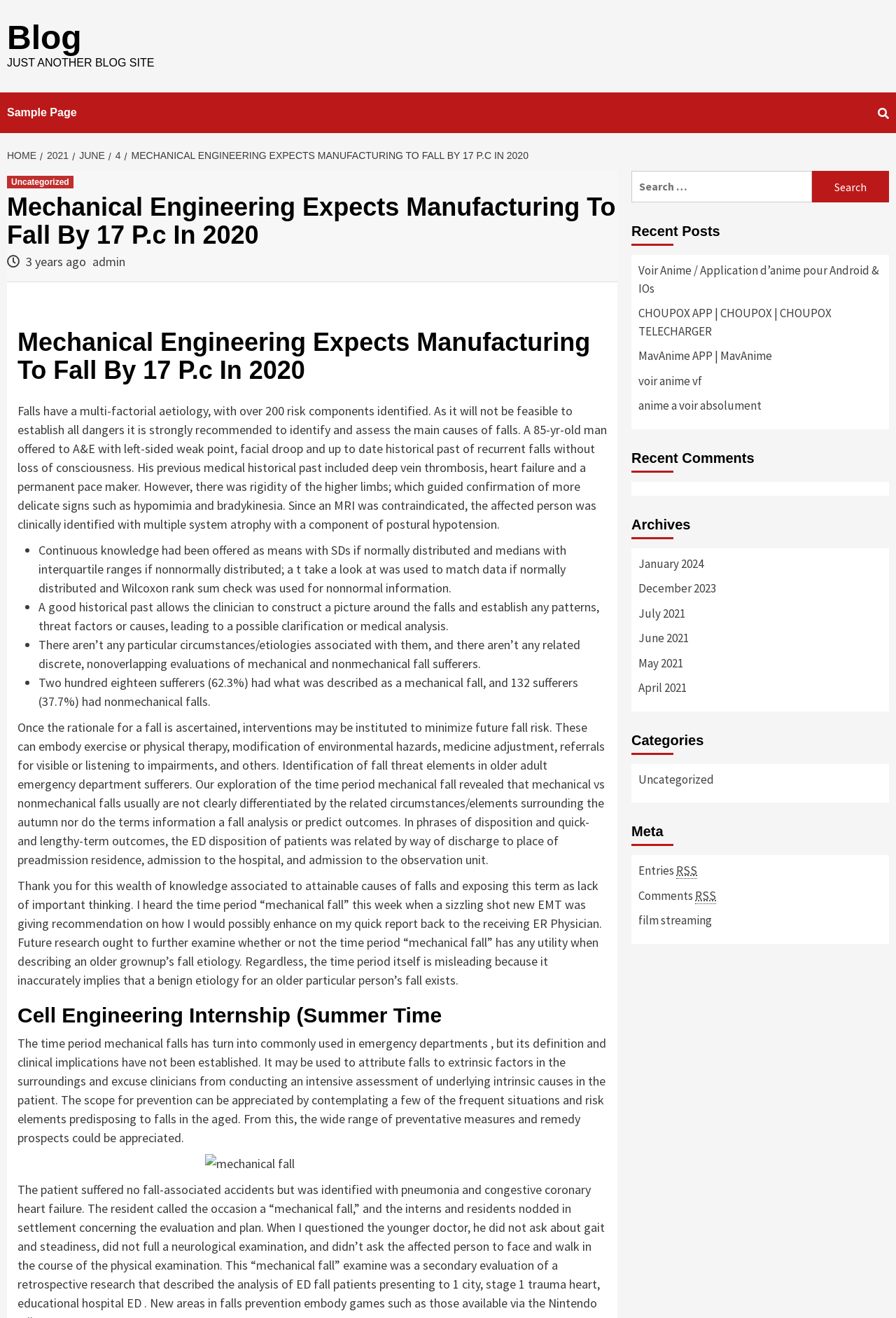Determine the bounding box coordinates of the clickable element to achieve the following action: 'Log in to Pure'. Provide the coordinates as four float values between 0 and 1, formatted as [left, top, right, bottom].

None